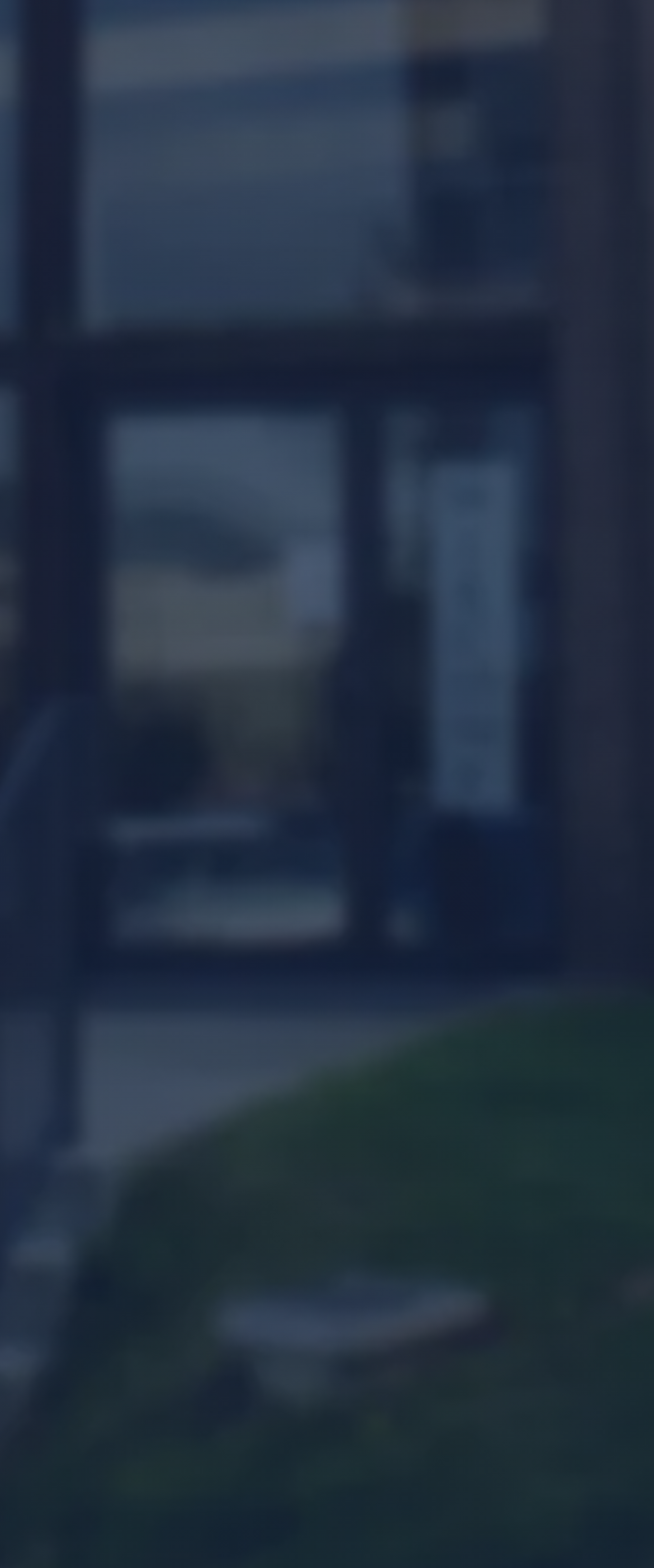Using the provided element description: "Events", identify the bounding box coordinates. The coordinates should be four floats between 0 and 1 in the order [left, top, right, bottom].

[0.445, 0.44, 0.555, 0.457]